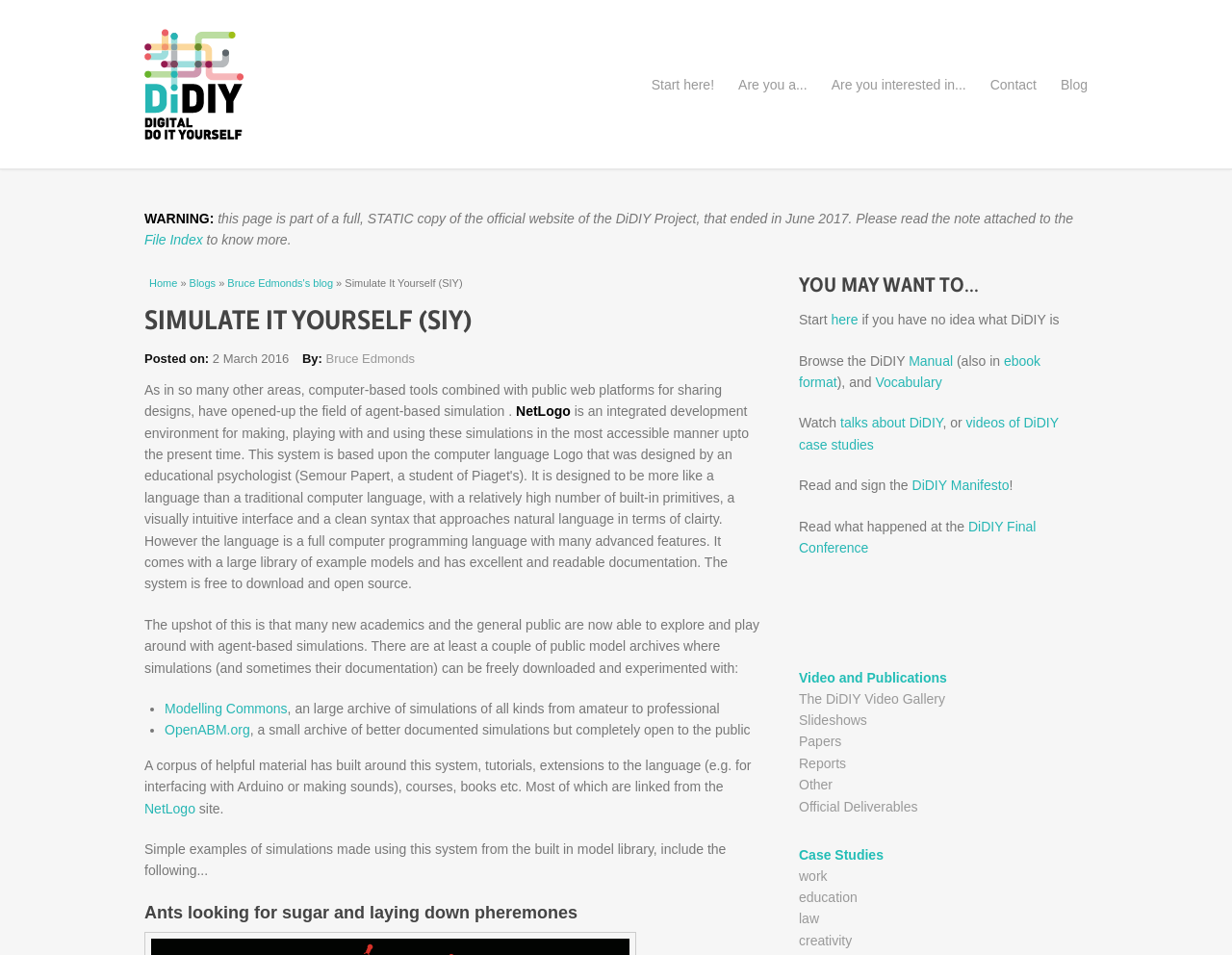Find the bounding box coordinates for the area that should be clicked to accomplish the instruction: "Read 'DiDIY Manifesto'".

[0.74, 0.5, 0.819, 0.516]